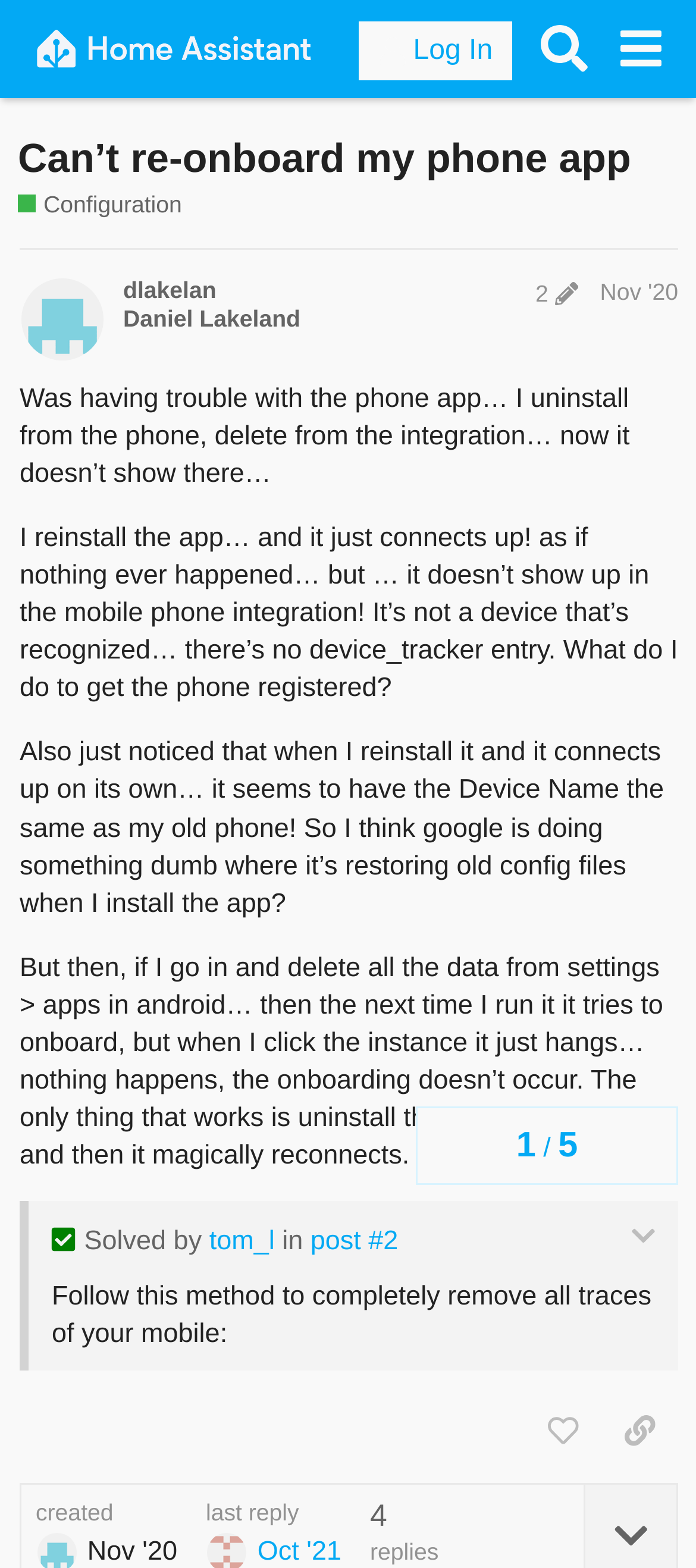Please identify the bounding box coordinates of where to click in order to follow the instruction: "Click the 'expand/collapse' button".

[0.905, 0.779, 0.944, 0.798]